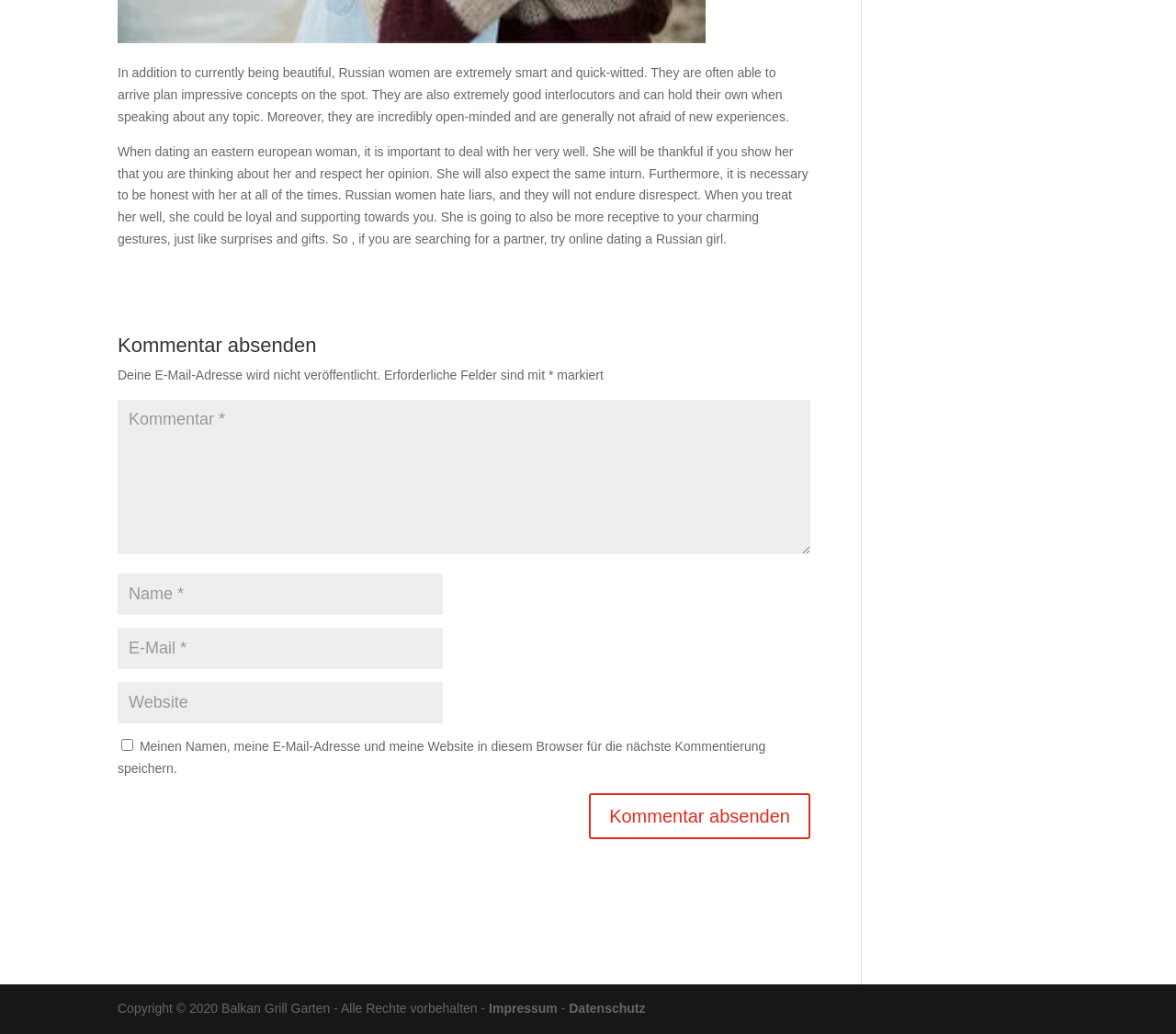What is the copyright year?
Answer the question with a single word or phrase, referring to the image.

2020